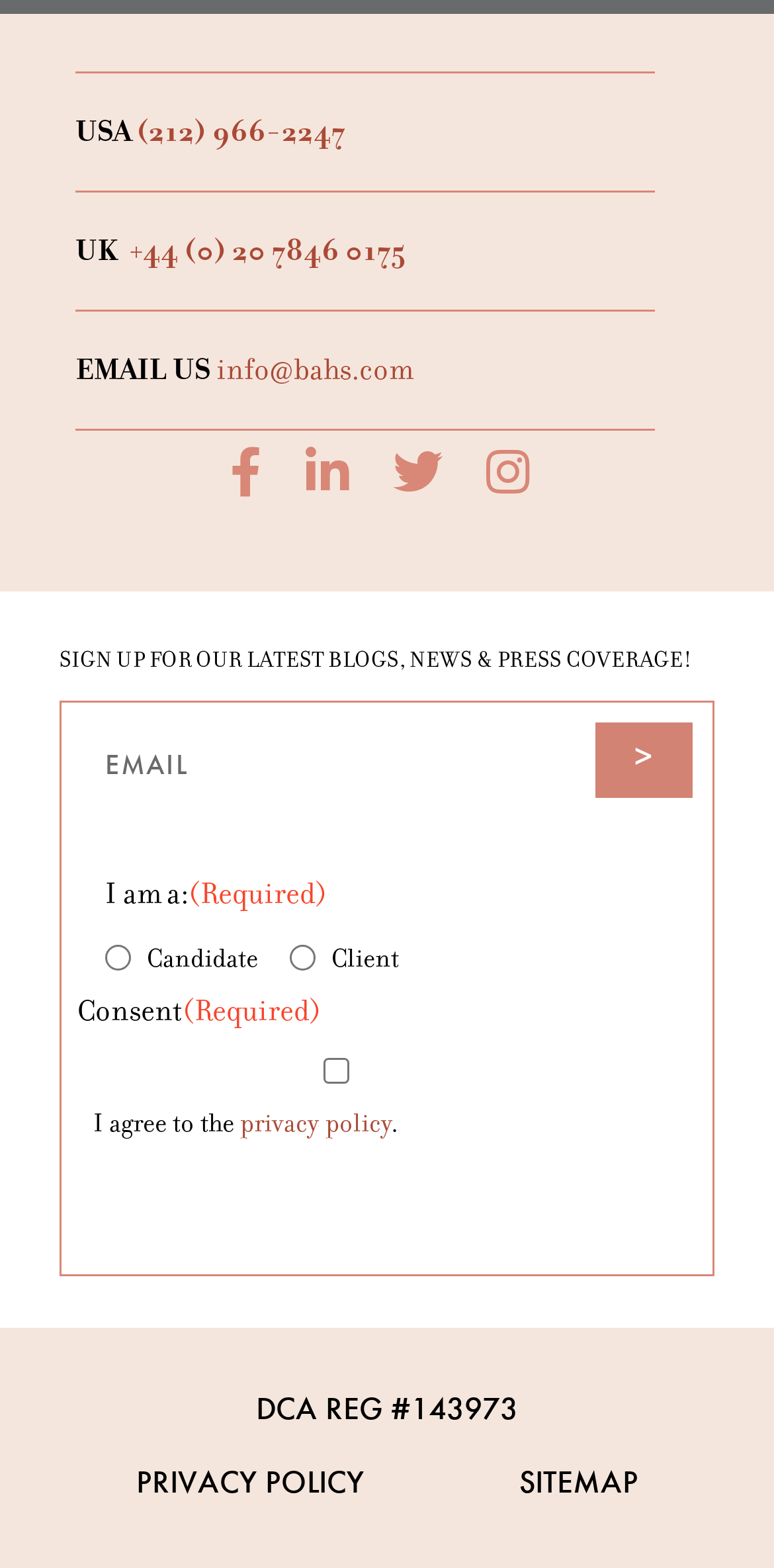Please identify the bounding box coordinates of the region to click in order to complete the given instruction: "Submit the form". The coordinates should be four float numbers between 0 and 1, i.e., [left, top, right, bottom].

[0.769, 0.46, 0.895, 0.508]